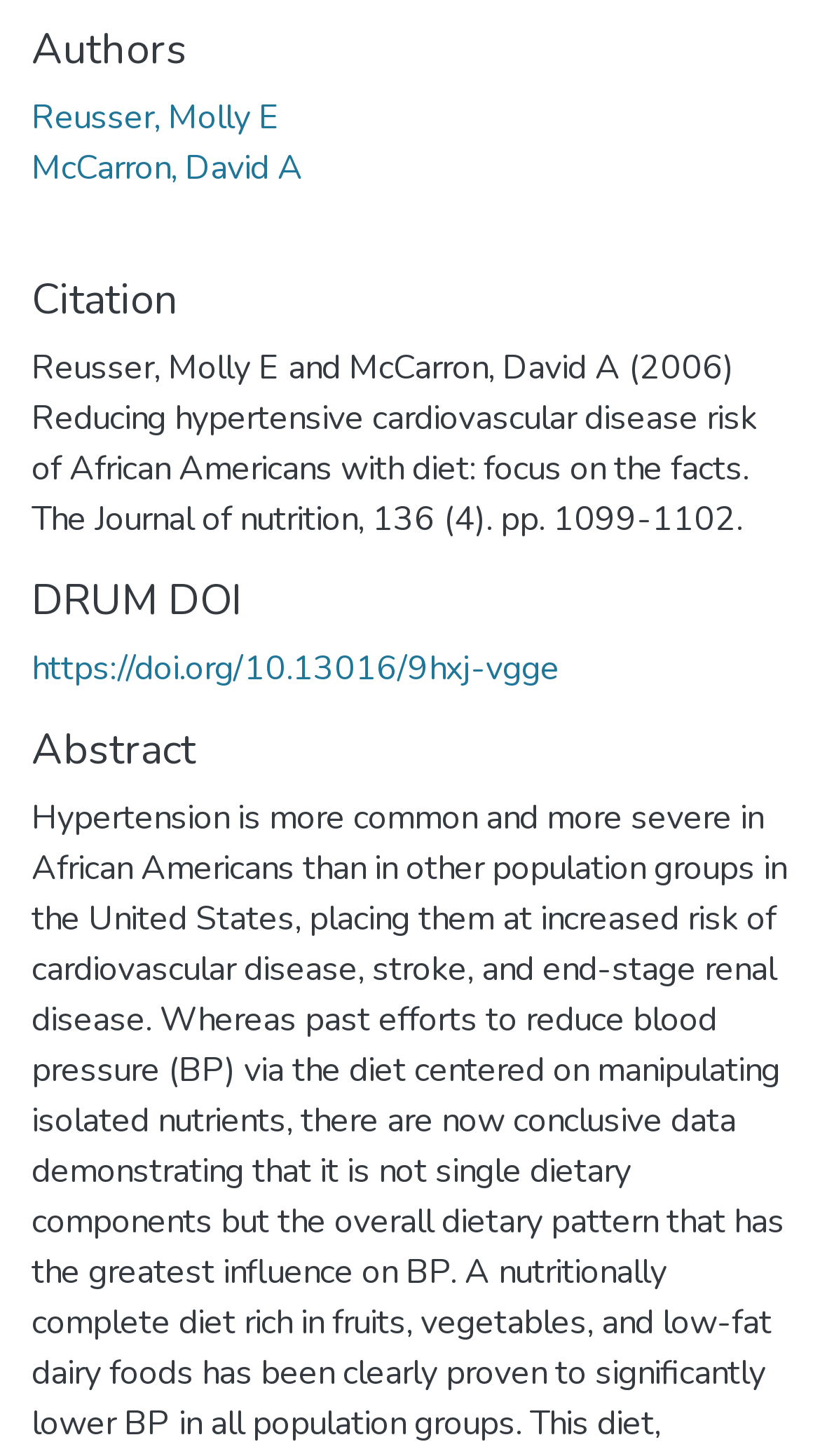Determine the bounding box coordinates of the element's region needed to click to follow the instruction: "Access the citation". Provide these coordinates as four float numbers between 0 and 1, formatted as [left, top, right, bottom].

[0.038, 0.237, 0.923, 0.373]